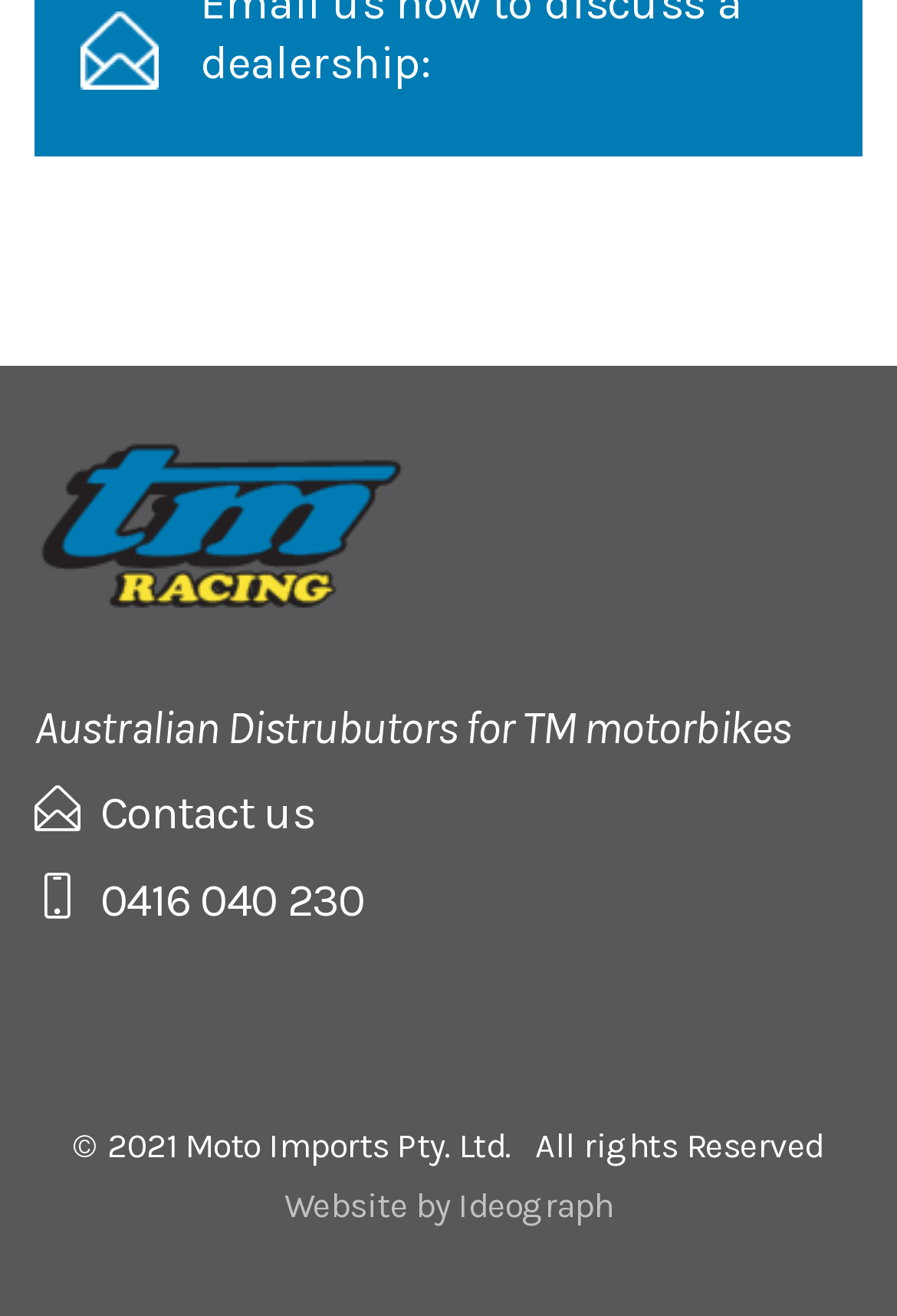Give a concise answer using one word or a phrase to the following question:
How to contact the Australian distributors?

Click 'Contact us'